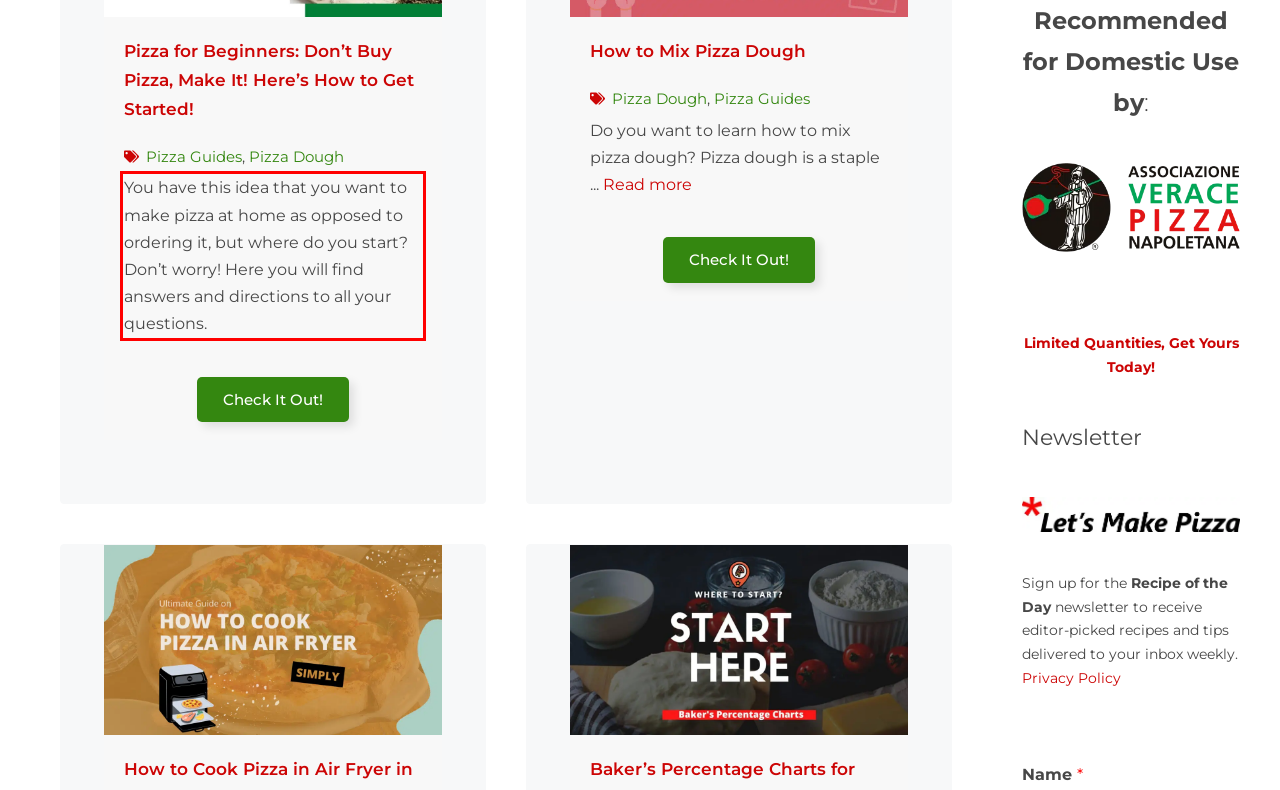Please use OCR to extract the text content from the red bounding box in the provided webpage screenshot.

You have this idea that you want to make pizza at home as opposed to ordering it, but where do you start? Don’t worry! Here you will find answers and directions to all your questions.